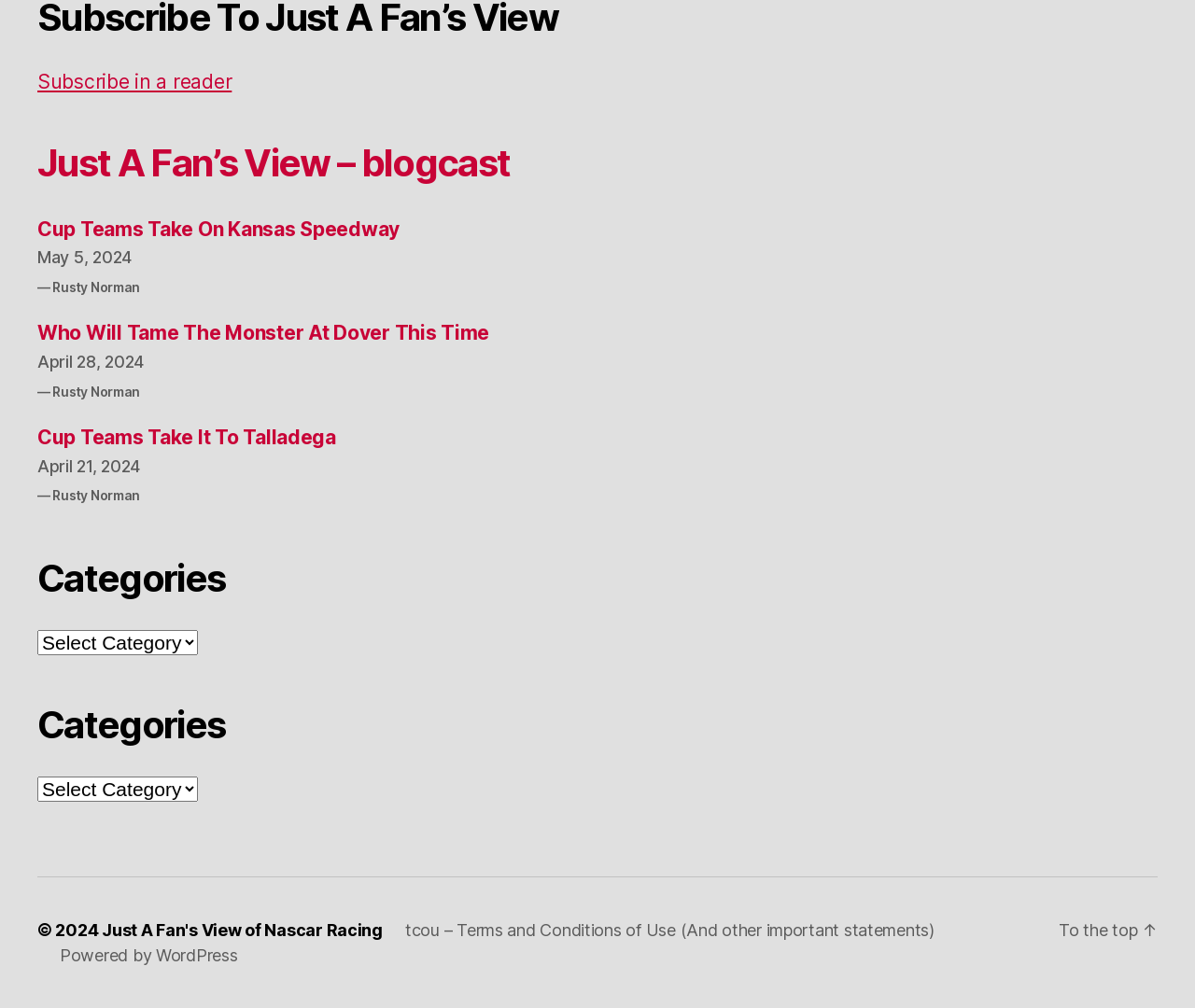How many articles are listed on the main page?
Analyze the image and deliver a detailed answer to the question.

There are three article links listed on the main page, namely 'Cup Teams Take On Kansas Speedway', 'Who Will Tame The Monster At Dover This Time', and 'Cup Teams Take It To Talladega'.